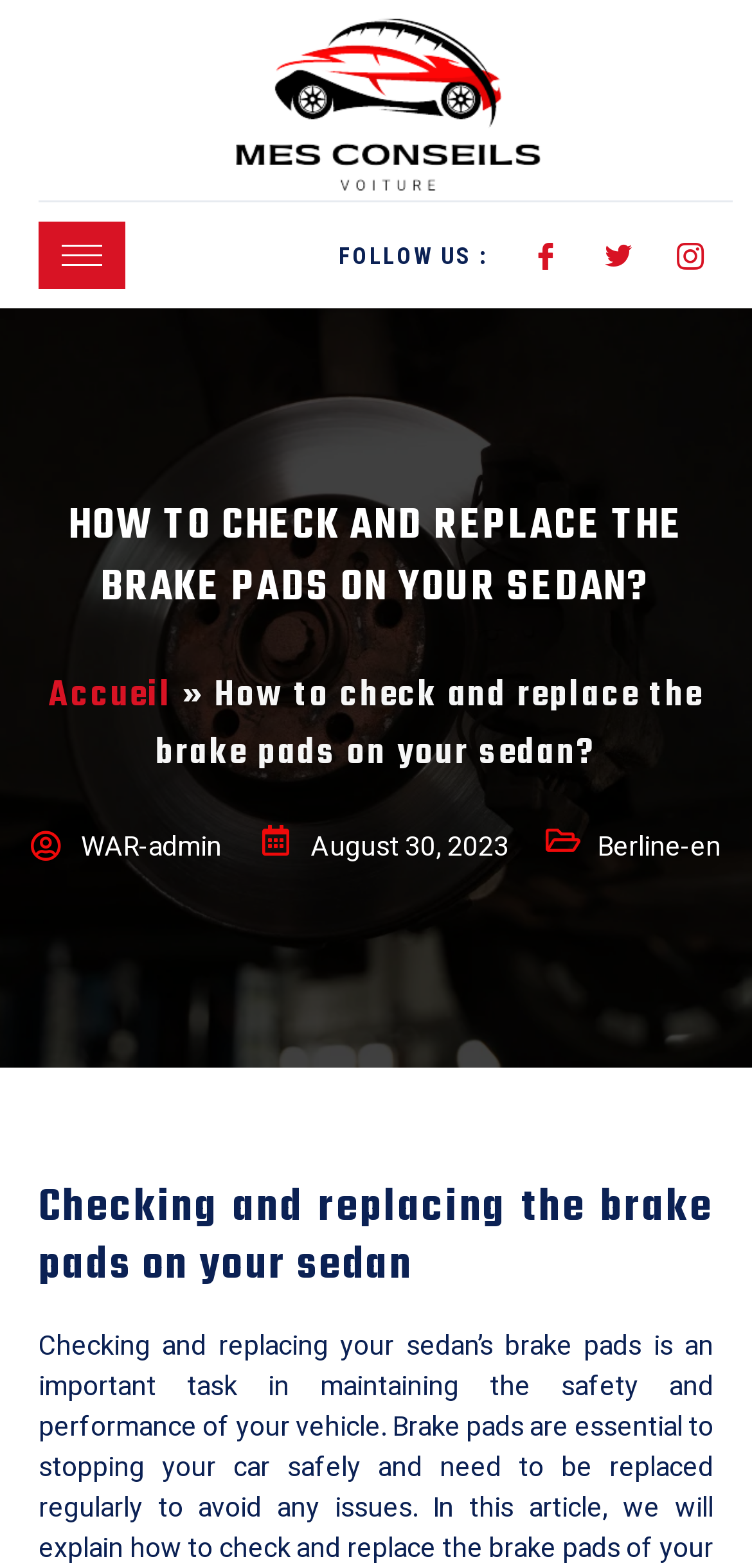Please find and report the primary heading text from the webpage.

HOW TO CHECK AND REPLACE THE BRAKE PADS ON YOUR SEDAN?